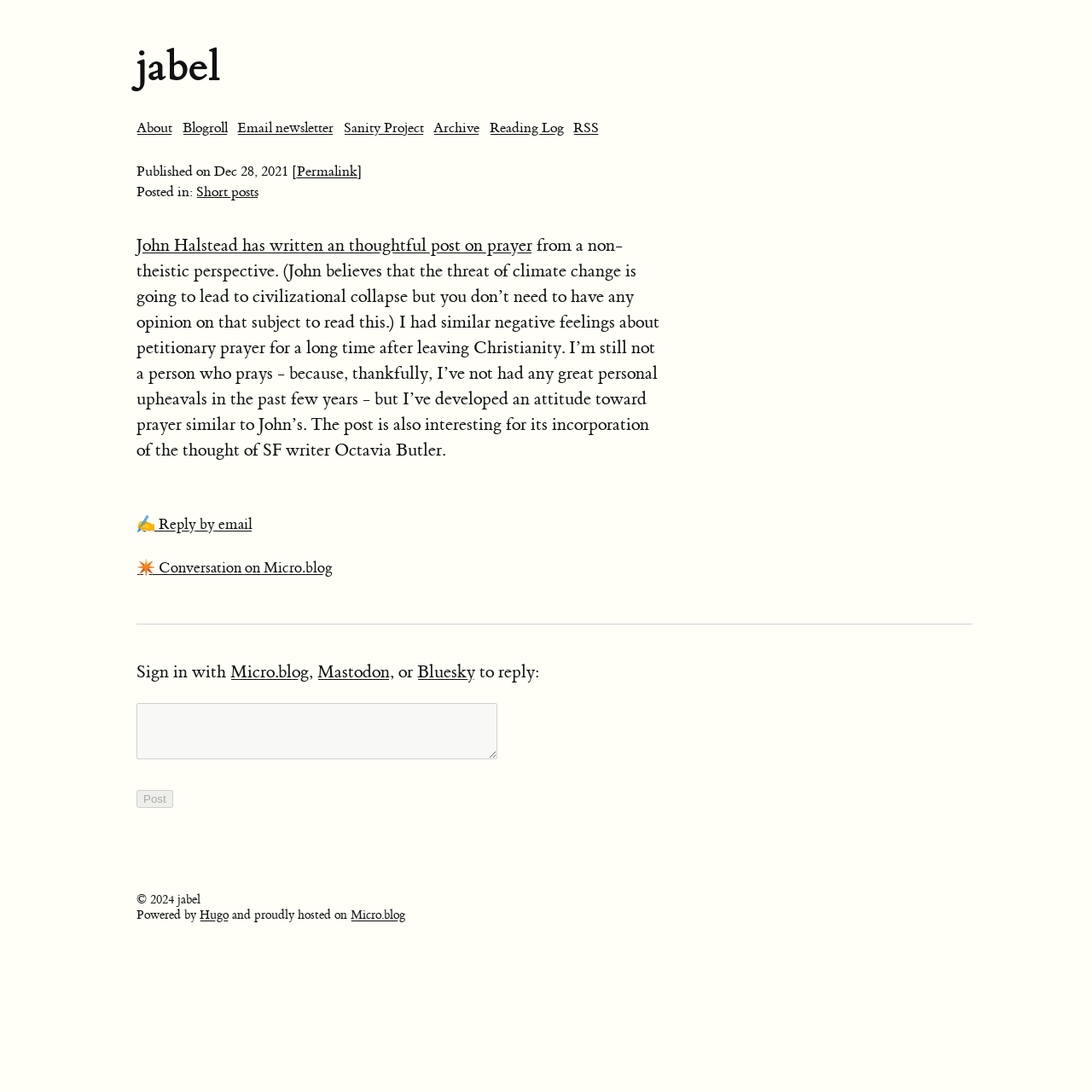Describe all the key features and sections of the webpage thoroughly.

This webpage appears to be a blog post about prayer from a non-theistic perspective. At the top, there are several links to different sections of the website, including "About", "Blogroll", "Email newsletter", and others. 

Below these links, the main article begins with a publication date and a permalink. The article is categorized under "Short posts". The title of the post is "John Halstead has written an thoughtful post on prayer from a non-theistic perspective", and it discusses the author's thoughts on prayer, referencing a post by John Halstead. The post also mentions the author's personal experience with prayer and incorporates the thoughts of SF writer Octavia Butler.

On the right side of the article, there are links to reply to the post by email or to join the conversation on Micro.blog. 

At the bottom of the page, there are options to sign in with Micro.blog, Mastodon, or Bluesky to reply to the post. There is also a disabled textbox and a disabled "Post" button.

Finally, at the very bottom of the page, there is a copyright notice and information about the website being powered by Hugo and hosted on Micro.blog.